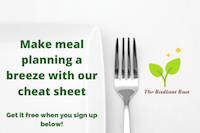Offer an in-depth description of the image.

The image features a visually appealing presentation on a white plate accompanied by a silver fork. Prominently displayed is the text that reads, "Make meal planning a breeze with our cheat sheet!" This inviting message suggests a practical resource aimed at simplifying meal preparation. Below the main text, an additional prompt encourages viewers to "Get it free when you sign up below!" The design is complemented by the logo of "The Radiant Root," featuring green leaves and a touch of sparkle, which emphasizes a fresh, health-conscious approach to meal planning. This image is likely part of a promotional effort to engage users in subscribing for valuable cooking resources and tips.